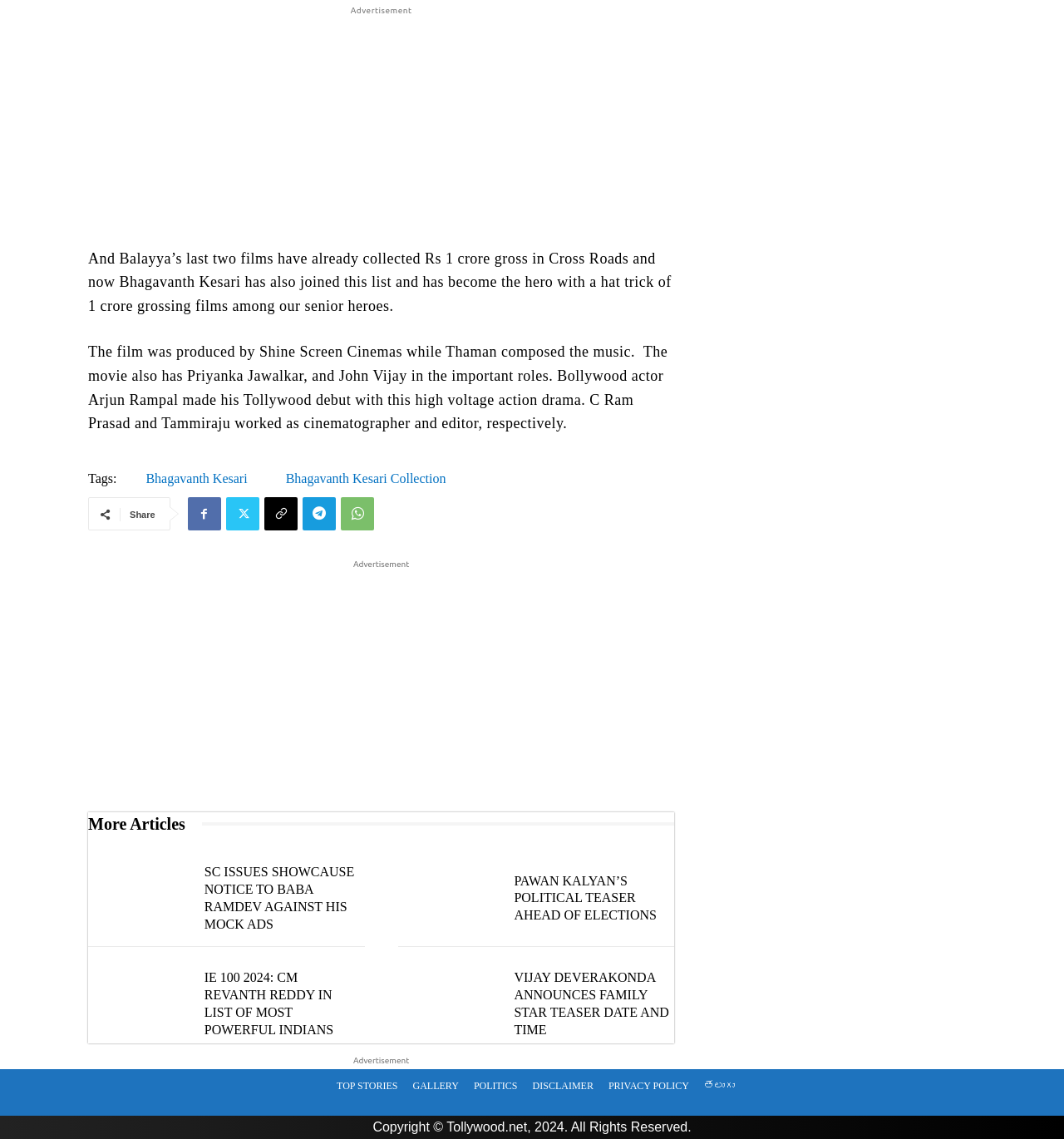Highlight the bounding box coordinates of the element that should be clicked to carry out the following instruction: "Read more about 'SC issues showcause notice to Baba Ramdev against his mock ads'". The coordinates must be given as four float numbers ranging from 0 to 1, i.e., [left, top, right, bottom].

[0.083, 0.748, 0.176, 0.8]